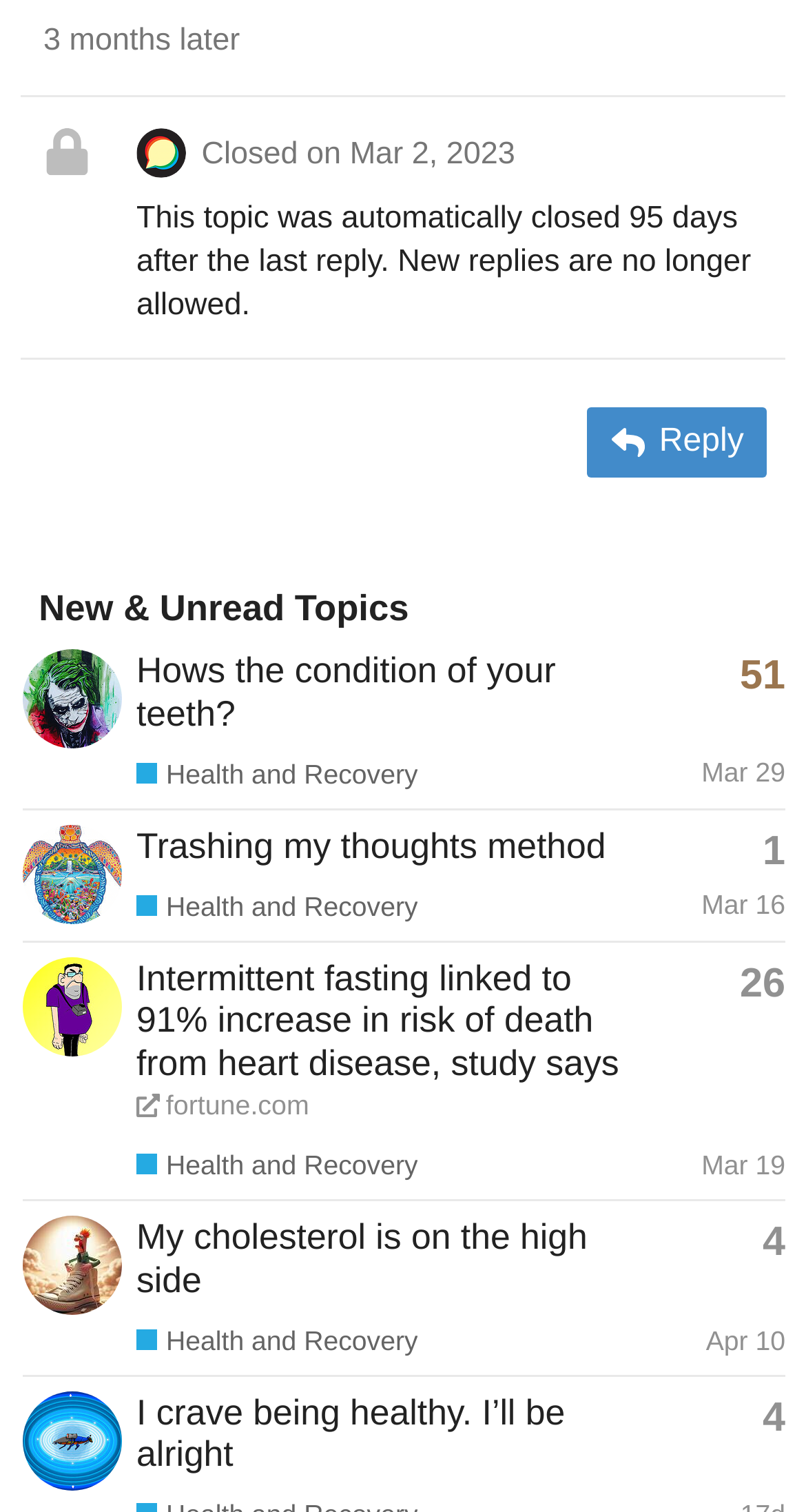How many replies does the third topic have?
Look at the image and respond with a single word or a short phrase.

26